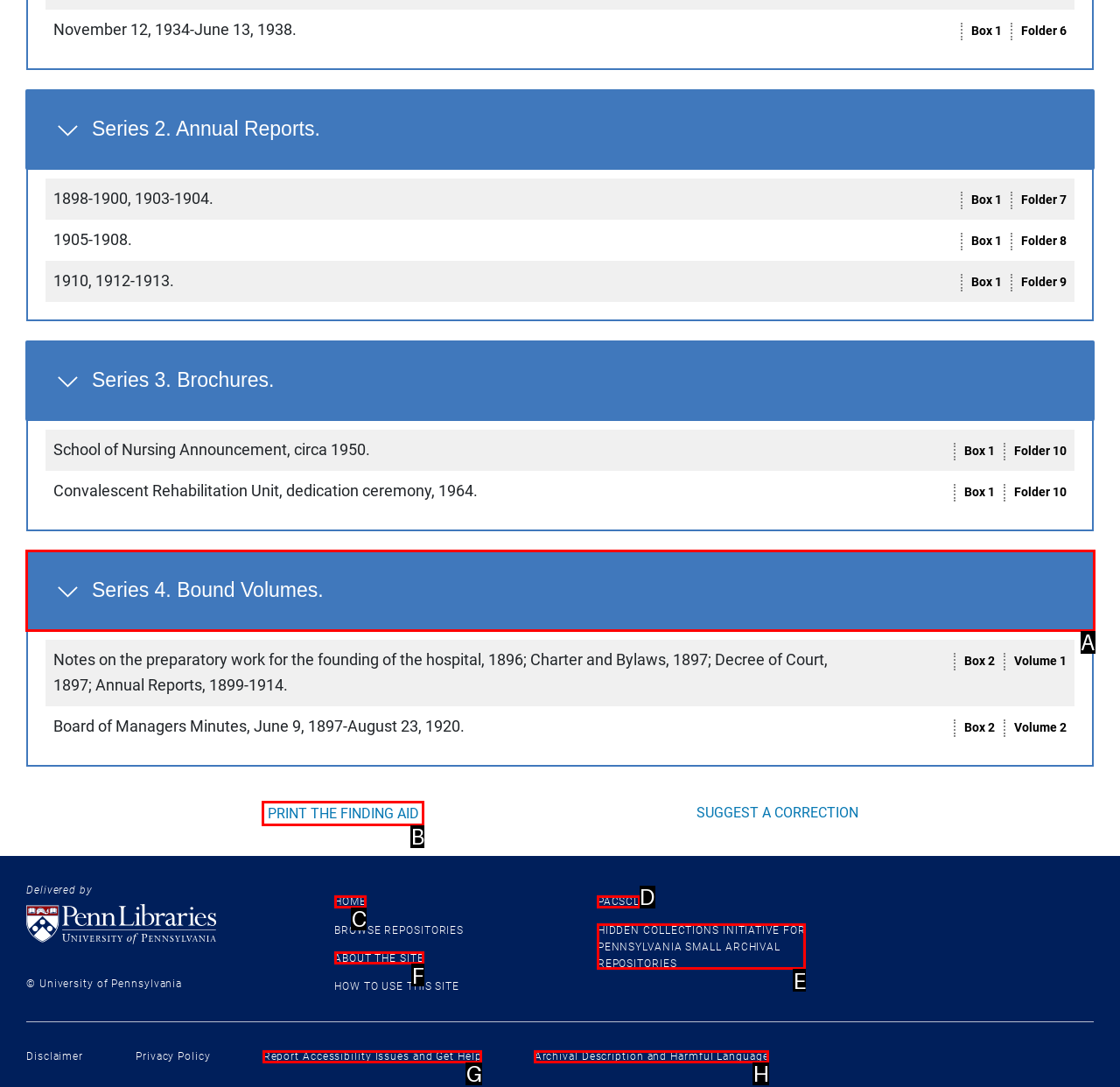Assess the description: Archival Description and Harmful Language and select the option that matches. Provide the letter of the chosen option directly from the given choices.

H